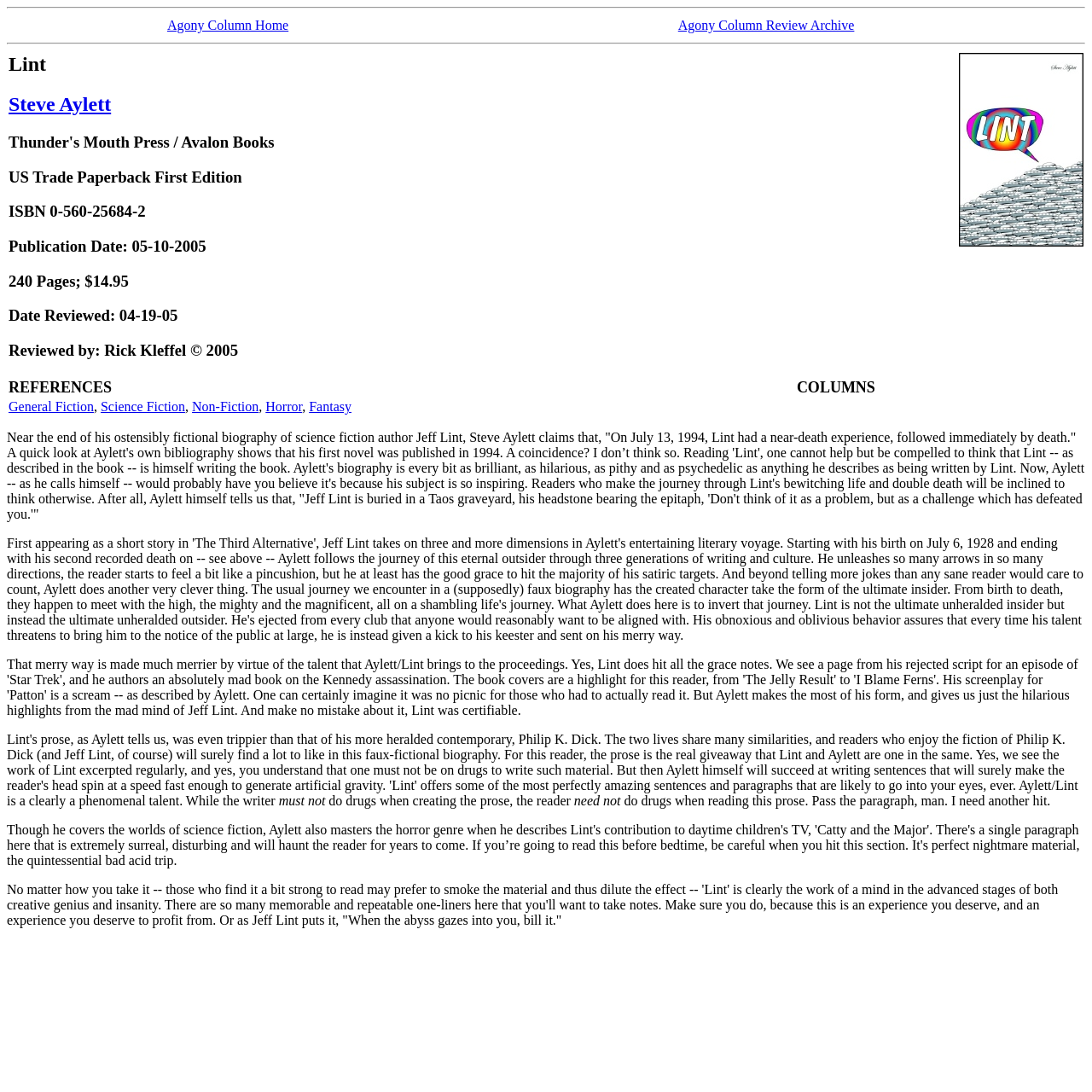Show the bounding box coordinates for the element that needs to be clicked to execute the following instruction: "Click on General Fiction". Provide the coordinates in the form of four float numbers between 0 and 1, i.e., [left, top, right, bottom].

[0.008, 0.366, 0.086, 0.379]